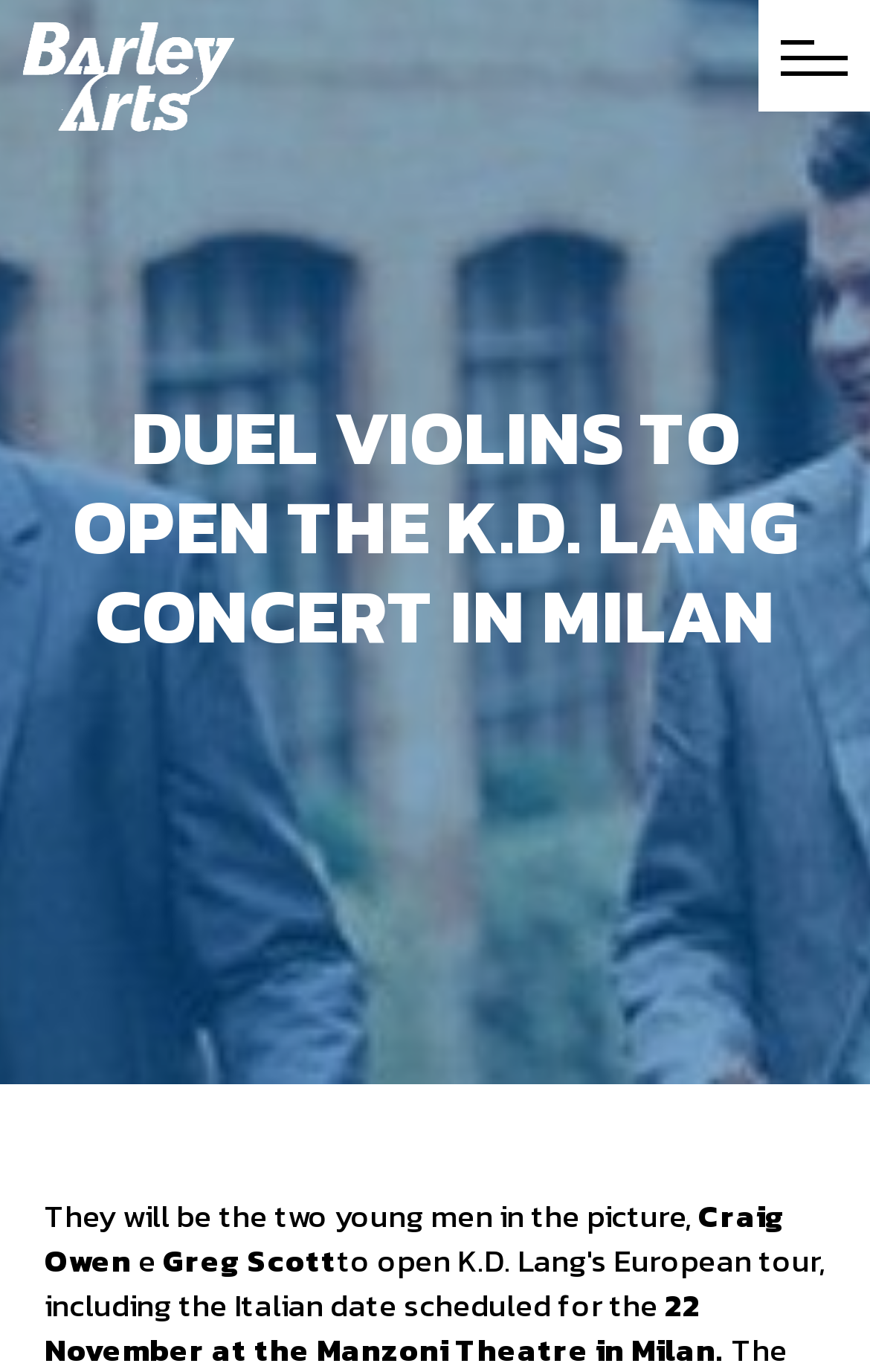Please give a short response to the question using one word or a phrase:
What is the date of the K.D. Lang concert in Italy?

22 November